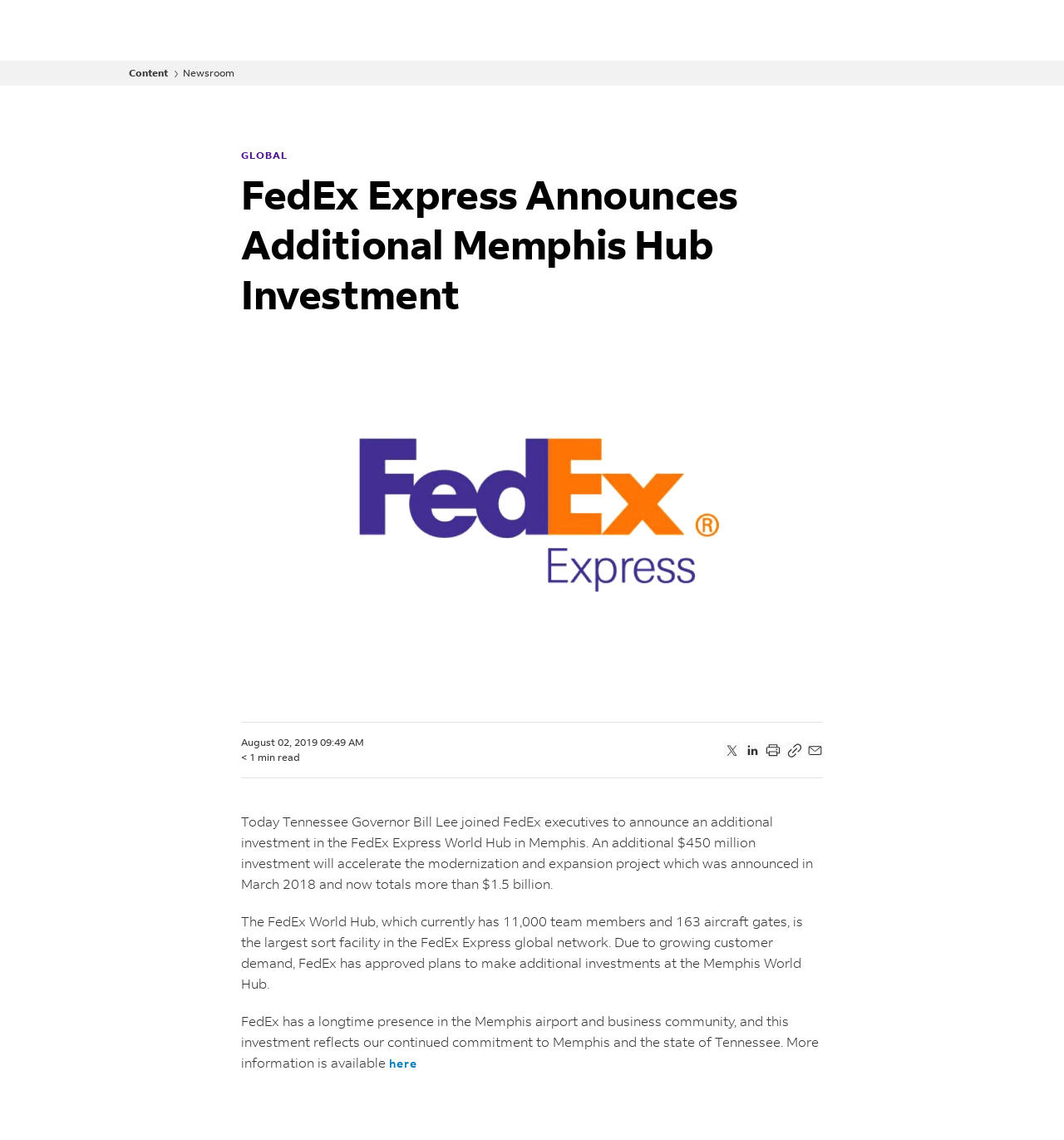What is the date of the news article?
Please answer the question as detailed as possible.

I found the date of the news article by looking at the text 'August 02, 2019 09:49 AM' which is located below the main heading and above the article content.